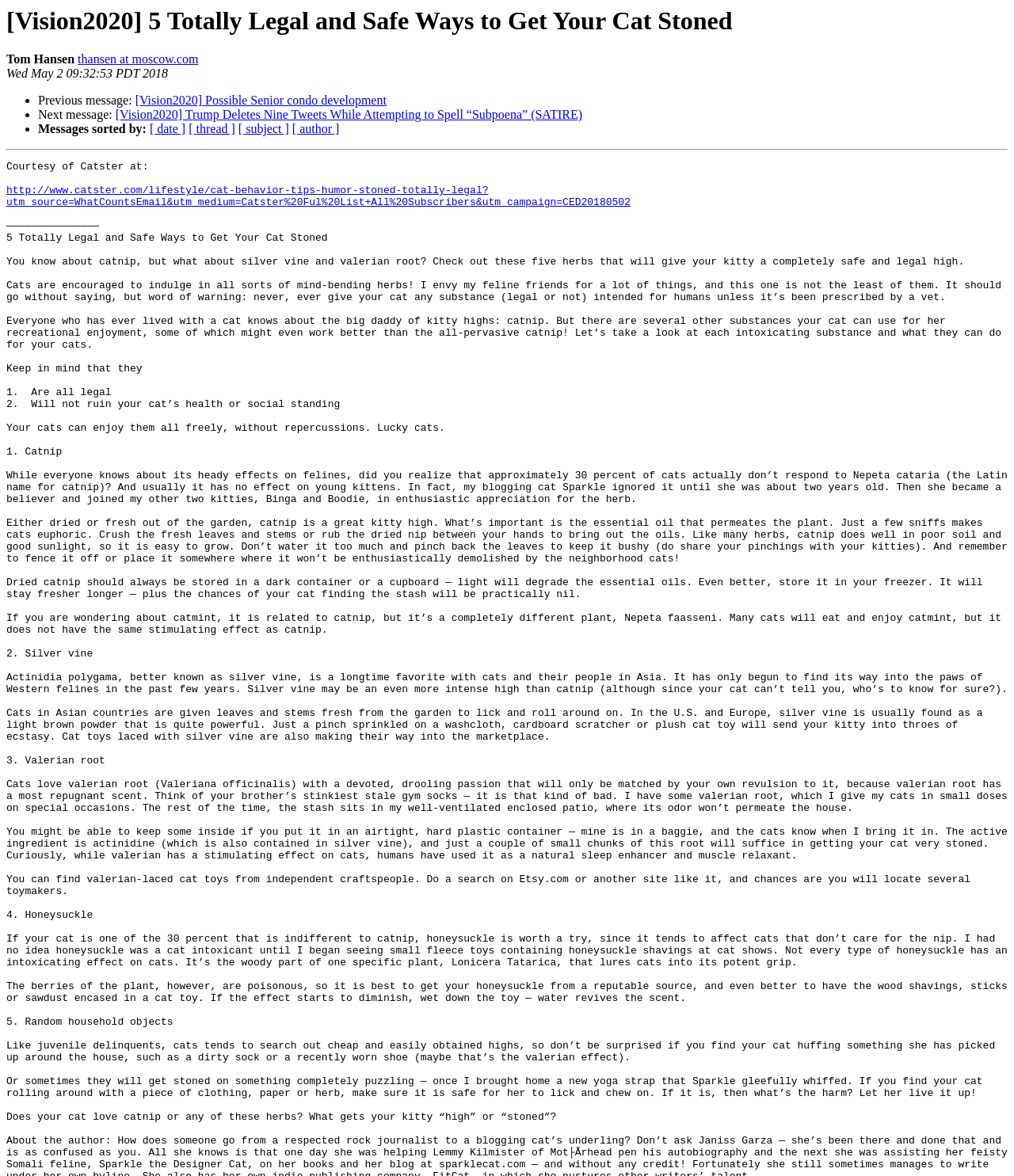Determine the bounding box coordinates of the clickable region to follow the instruction: "Check the next message".

[0.114, 0.092, 0.574, 0.103]